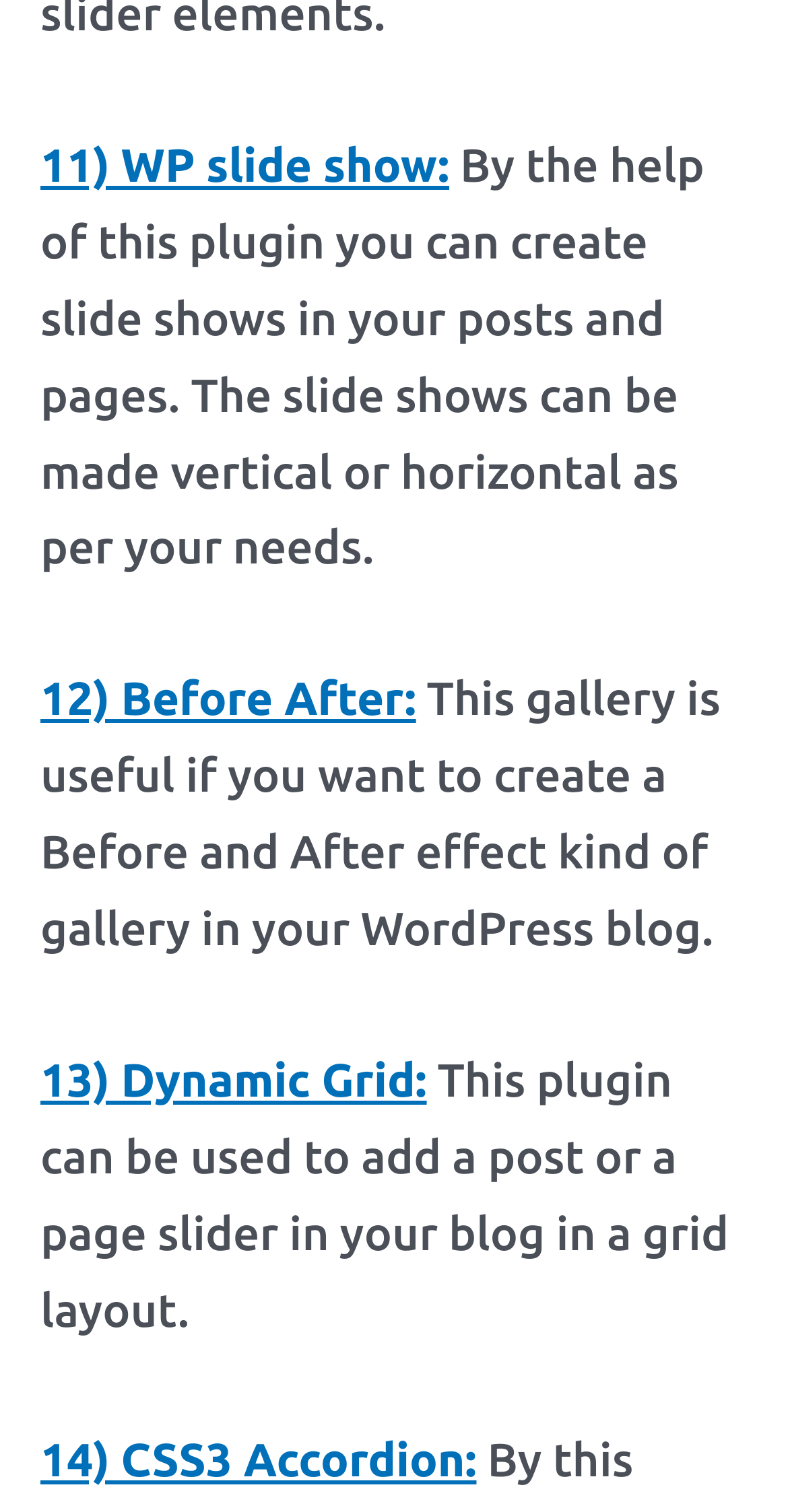Use a single word or phrase to answer the question: 
What types of slide shows can be created?

Vertical or horizontal